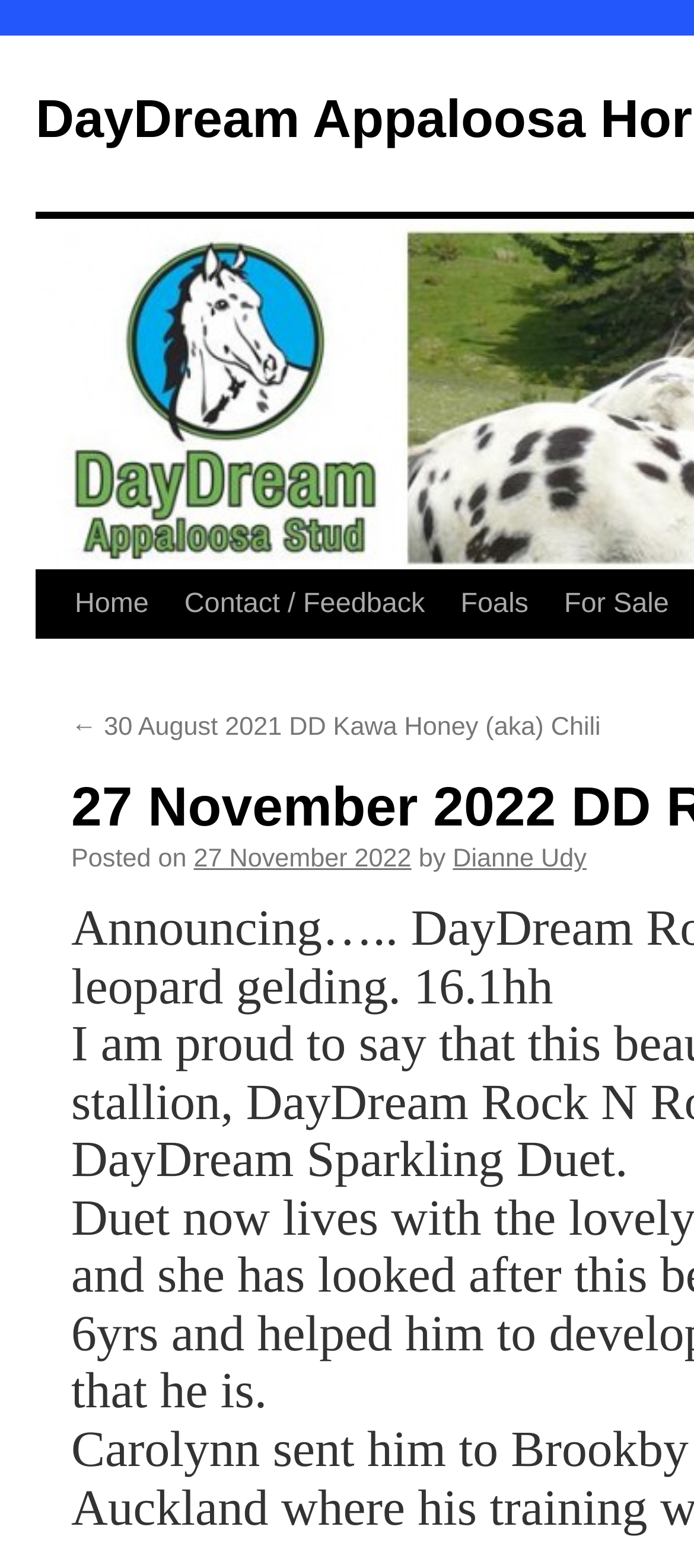How many navigation links are there?
Provide a detailed answer to the question using information from the image.

I counted the number of links in the top navigation bar, which are 'Home', 'Contact / Feedback', 'Foals', 'For Sale', and 'Skip to content'.